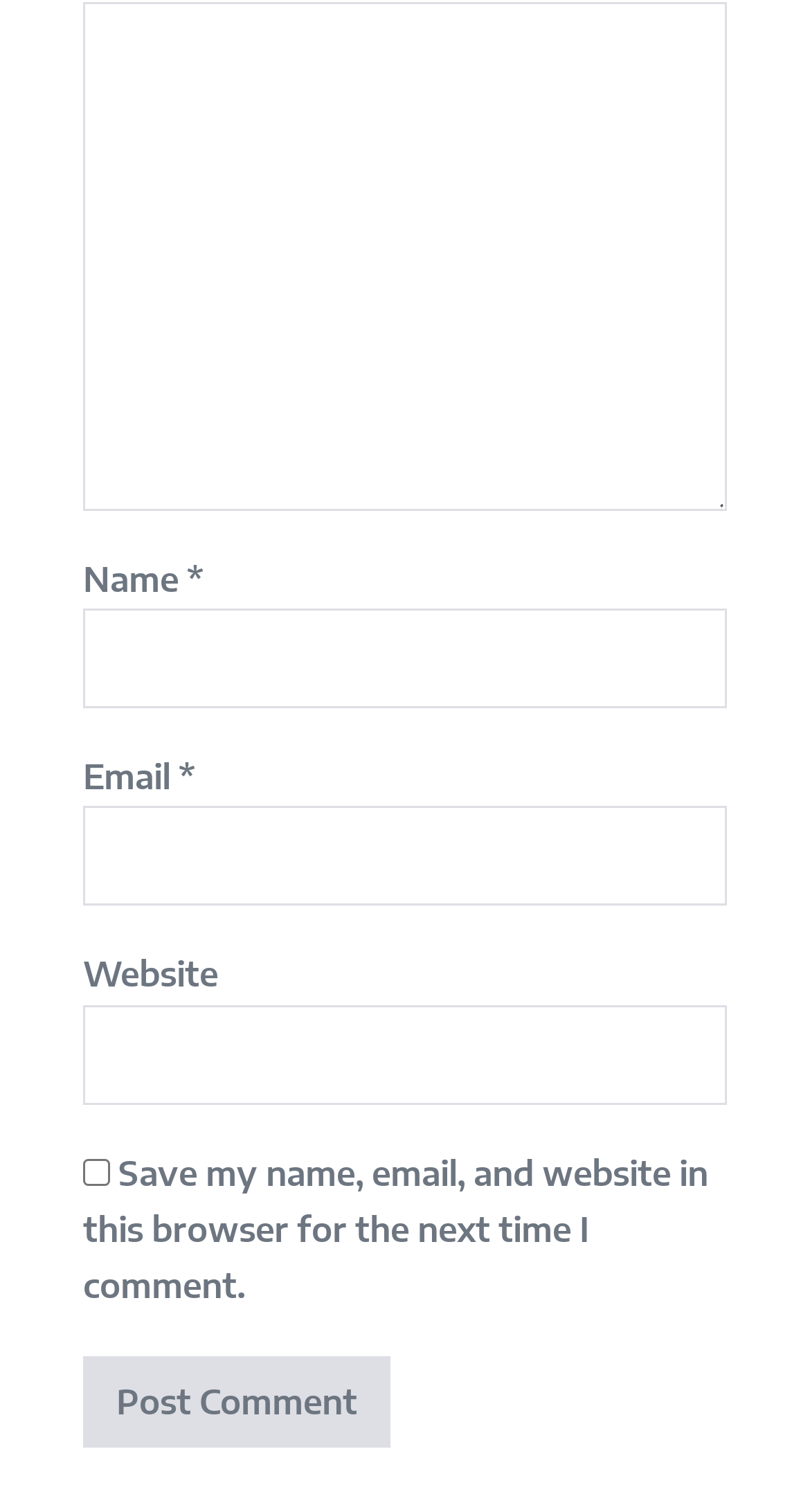Carefully examine the image and provide an in-depth answer to the question: What is required to post a comment?

The webpage has three textboxes: Name, Email, and Website. The Name and Email textboxes are marked as required, indicating that users must fill in these fields to post a comment.